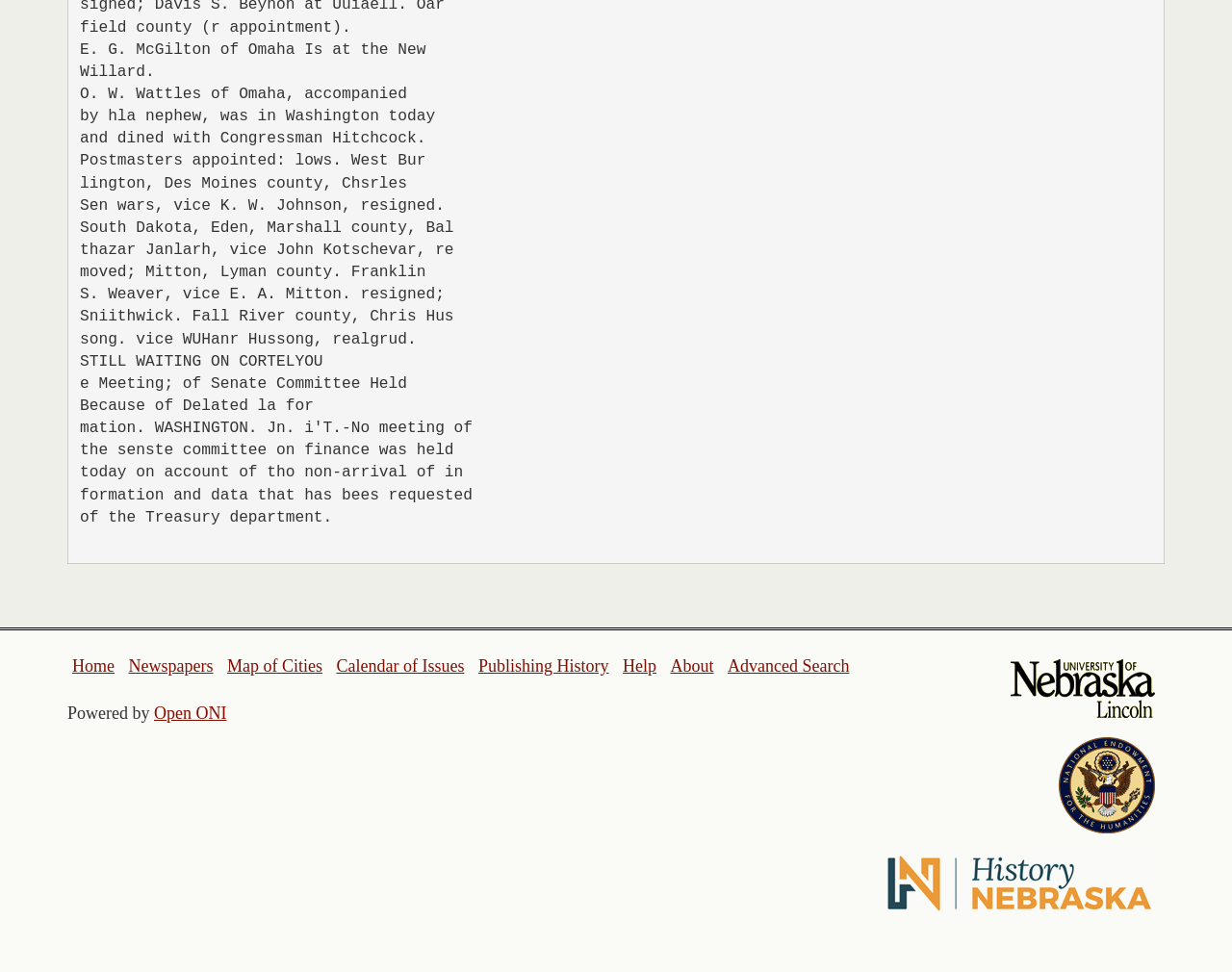What is the text below the top navigation bar?
Examine the image and provide an in-depth answer to the question.

I looked below the top navigation bar and found a static text element with the content 'Powered by'.